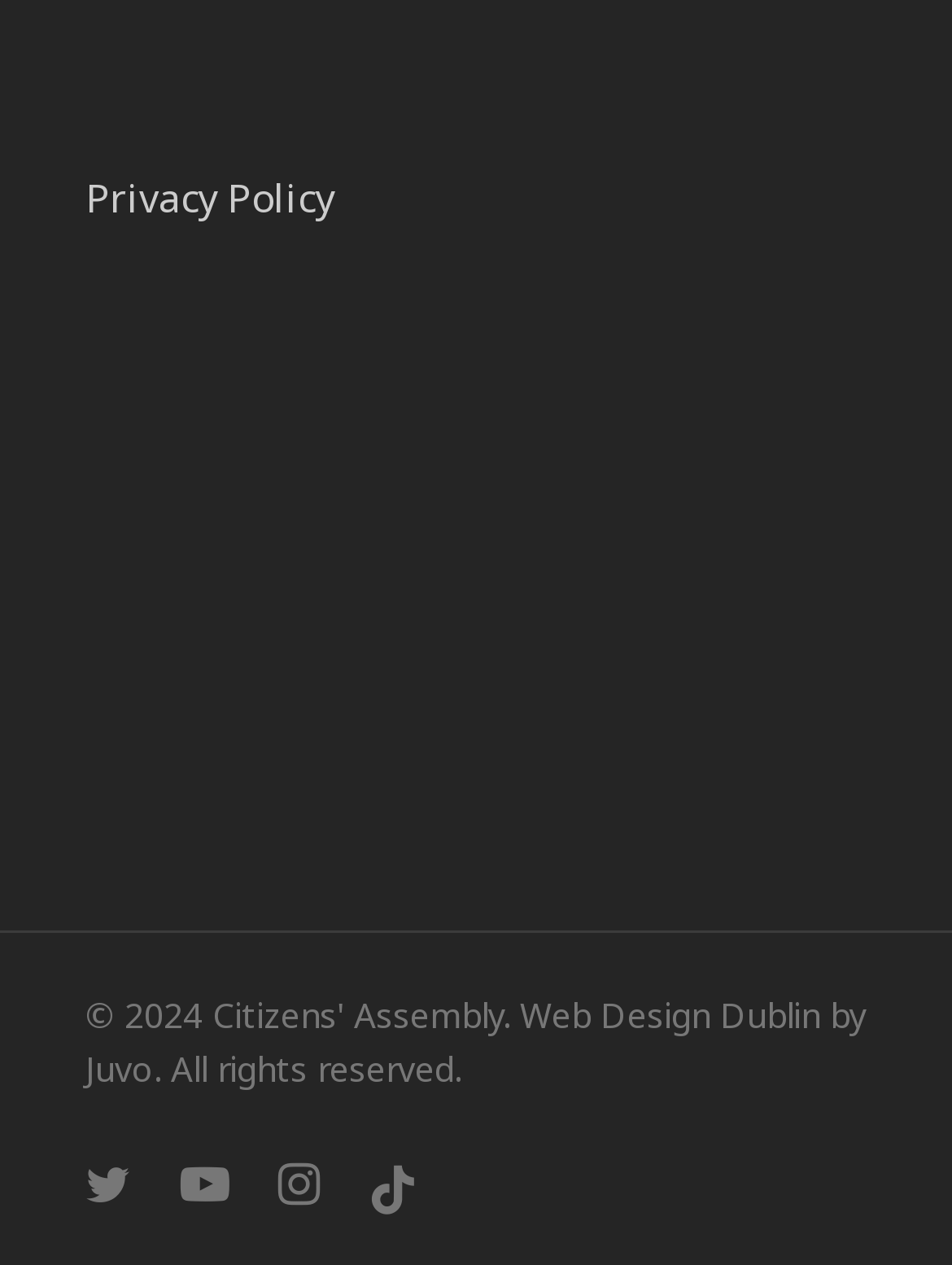What is the phrase mentioned next to 'Web Design Dublin'?
Please analyze the image and answer the question with as much detail as possible.

I examined the link 'Web Design Dublin' and found the phrase 'by' mentioned next to it, which seems to be indicating the author or creator of the web design.